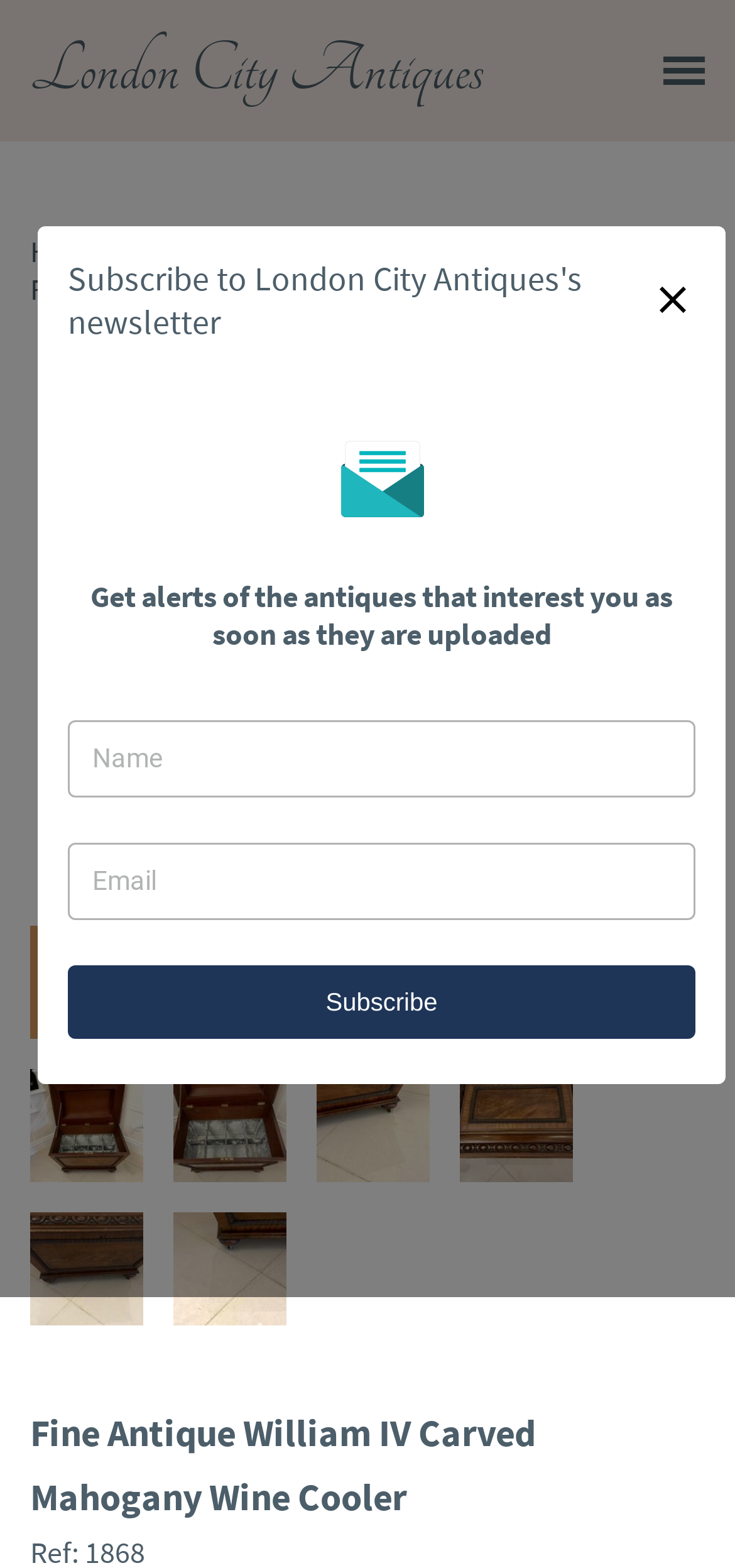Is the 'Name' field required for subscription?
Answer the question with just one word or phrase using the image.

No